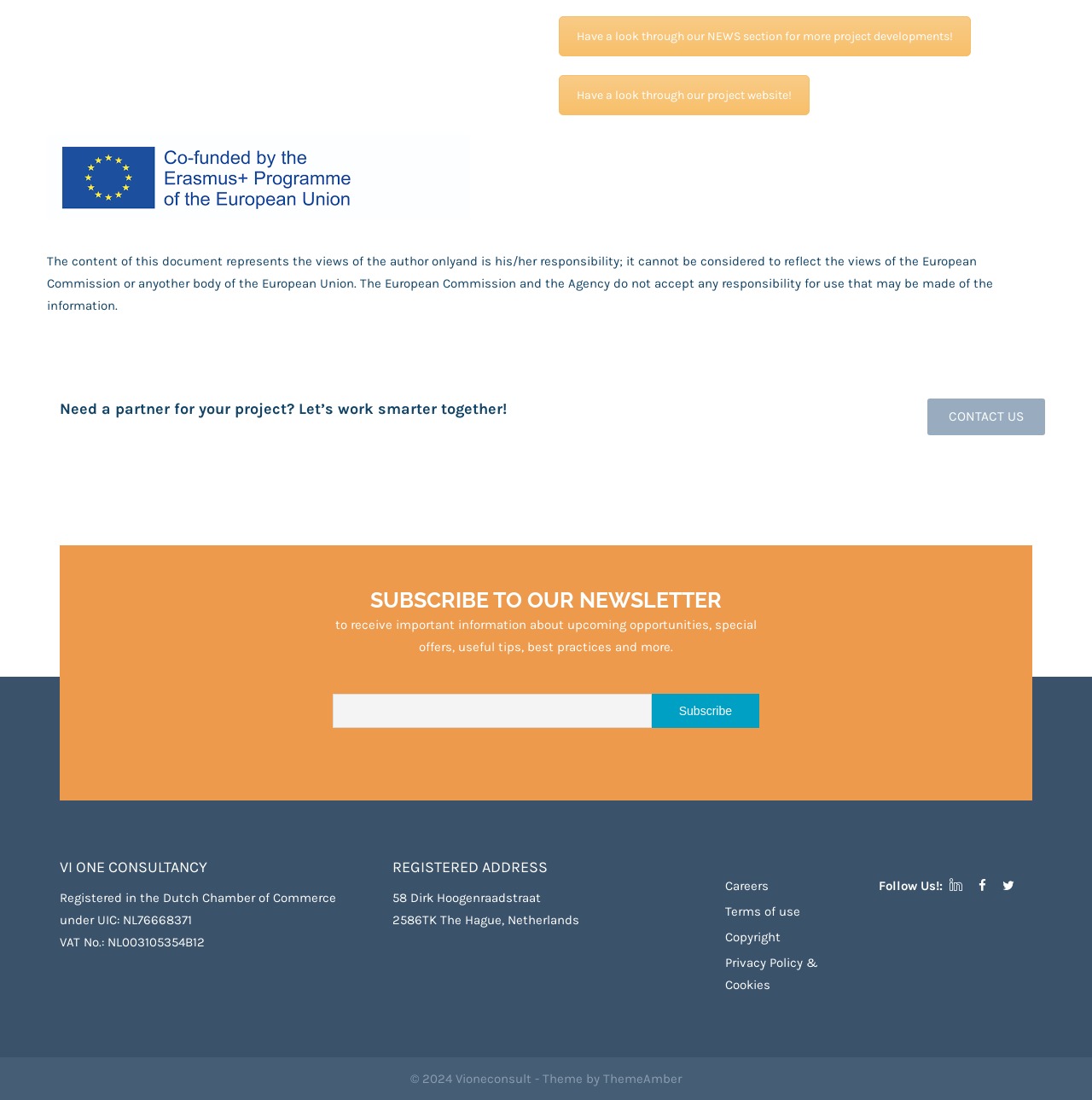Please identify the bounding box coordinates for the region that you need to click to follow this instruction: "Contact us".

[0.849, 0.362, 0.957, 0.396]